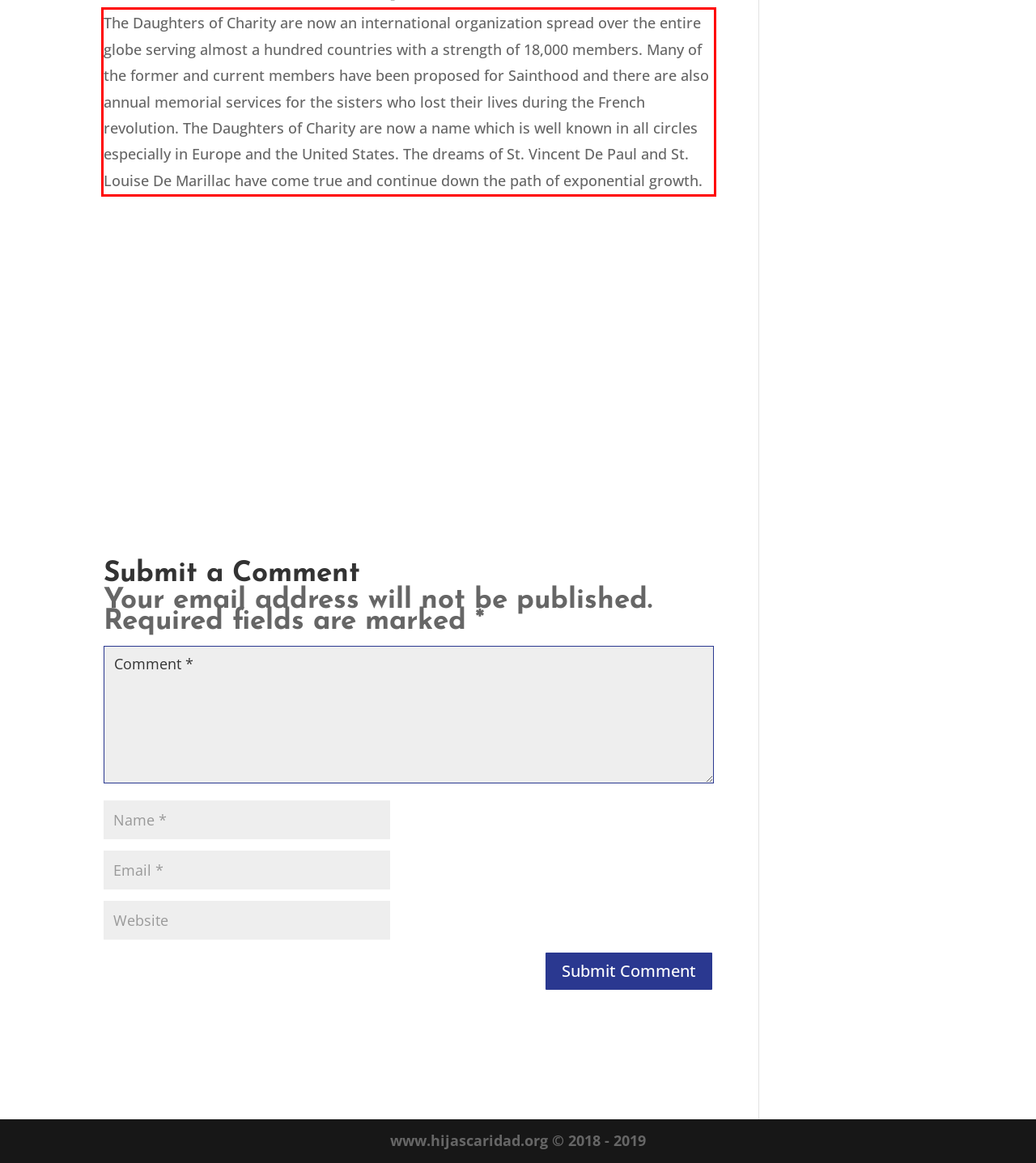Please perform OCR on the UI element surrounded by the red bounding box in the given webpage screenshot and extract its text content.

The Daughters of Charity are now an international organization spread over the entire globe serving almost a hundred countries with a strength of 18,000 members. Many of the former and current members have been proposed for Sainthood and there are also annual memorial services for the sisters who lost their lives during the French revolution. The Daughters of Charity are now a name which is well known in all circles especially in Europe and the United States. The dreams of St. Vincent De Paul and St. Louise De Marillac have come true and continue down the path of exponential growth.